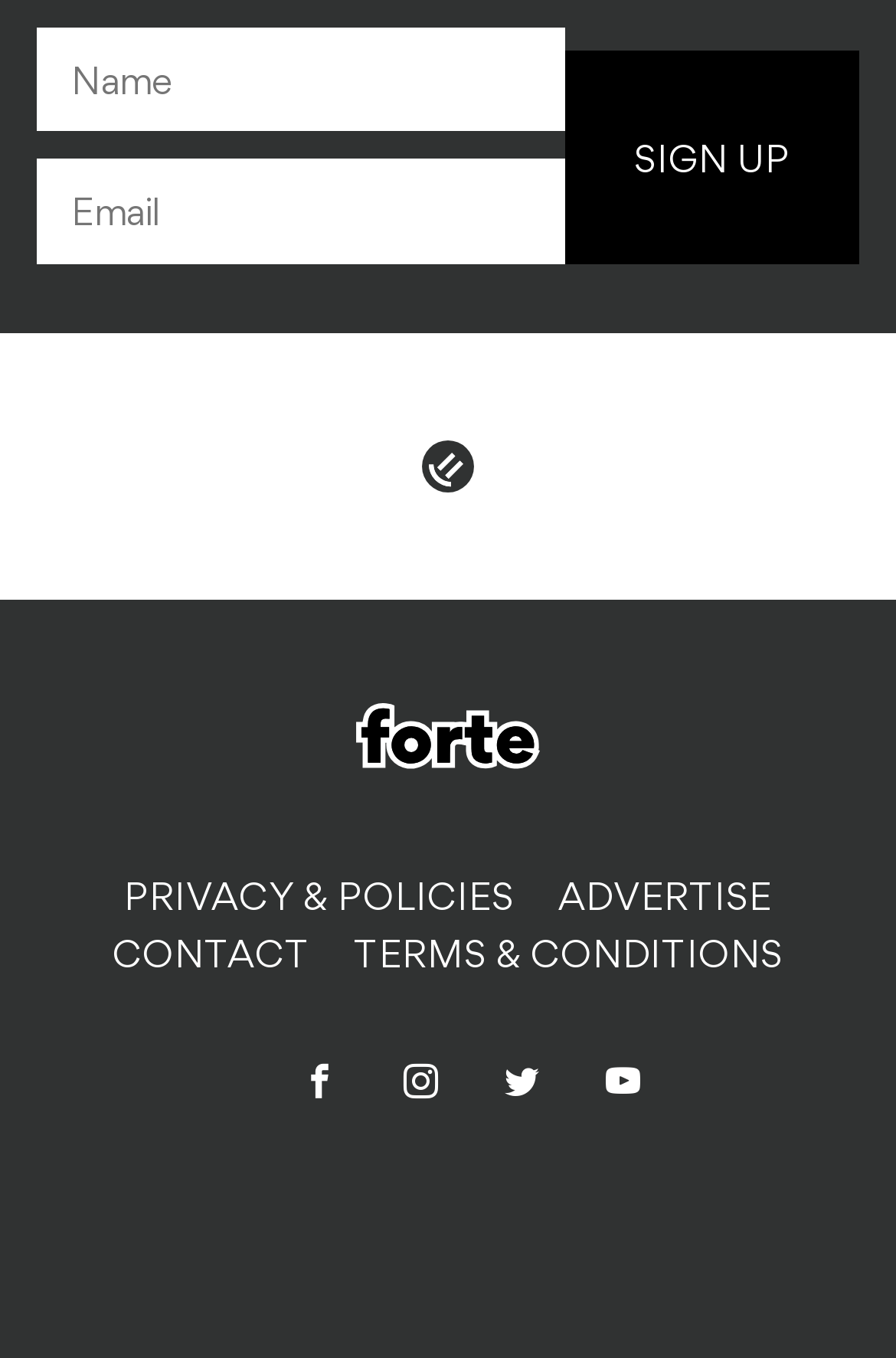Kindly determine the bounding box coordinates for the clickable area to achieve the given instruction: "Click the sign up button".

[0.631, 0.037, 0.959, 0.194]